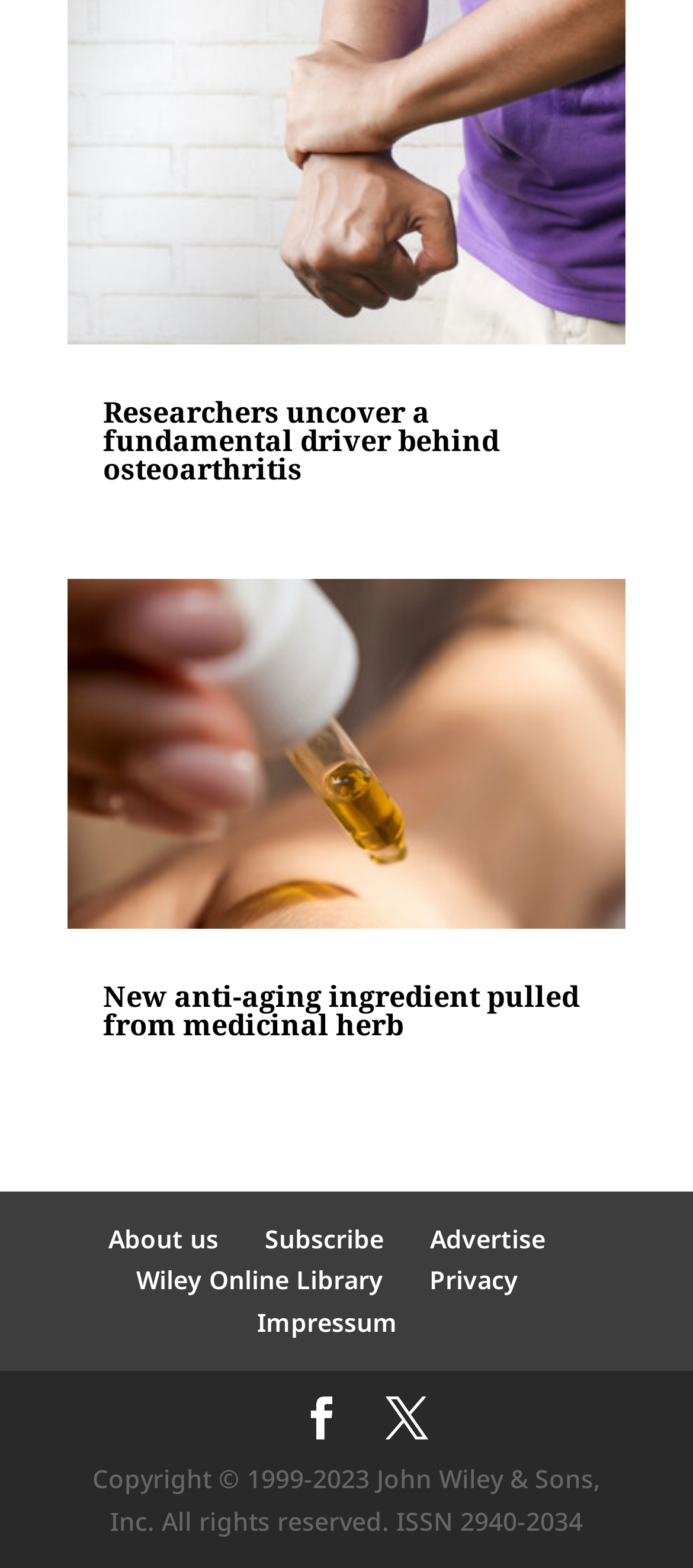What is the ISSN number of the webpage?
Use the image to answer the question with a single word or phrase.

2940-2034